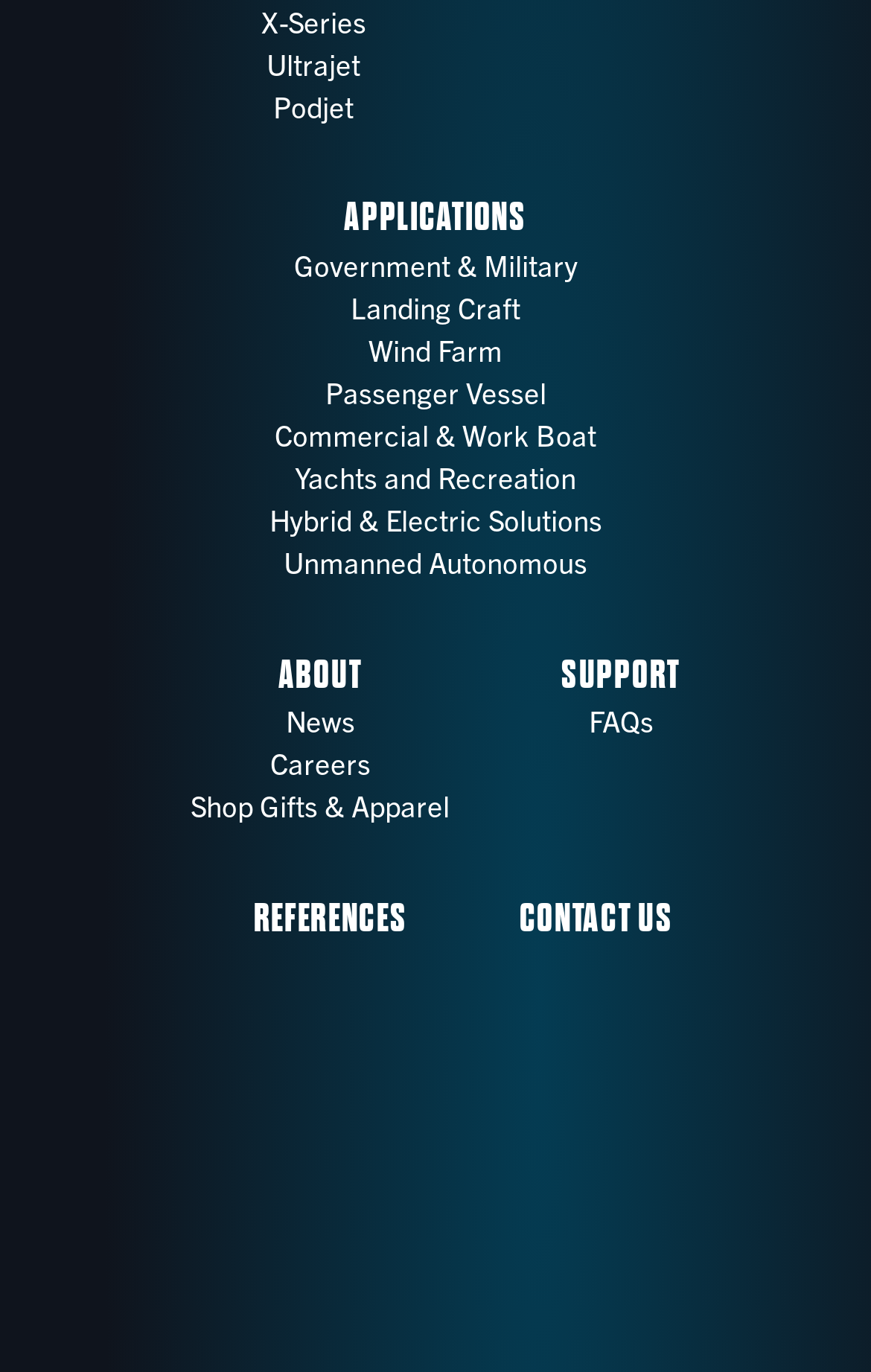Look at the image and give a detailed response to the following question: How many categories are under APPLICATIONS?

By examining the links under the 'APPLICATIONS' category, I count 9 subcategories, including 'Government & Military', 'Landing Craft', 'Wind Farm', 'Passenger Vessel', 'Commercial & Work Boat', 'Yachts and Recreation', 'Hybrid & Electric Solutions', 'Unmanned Autonomous'.